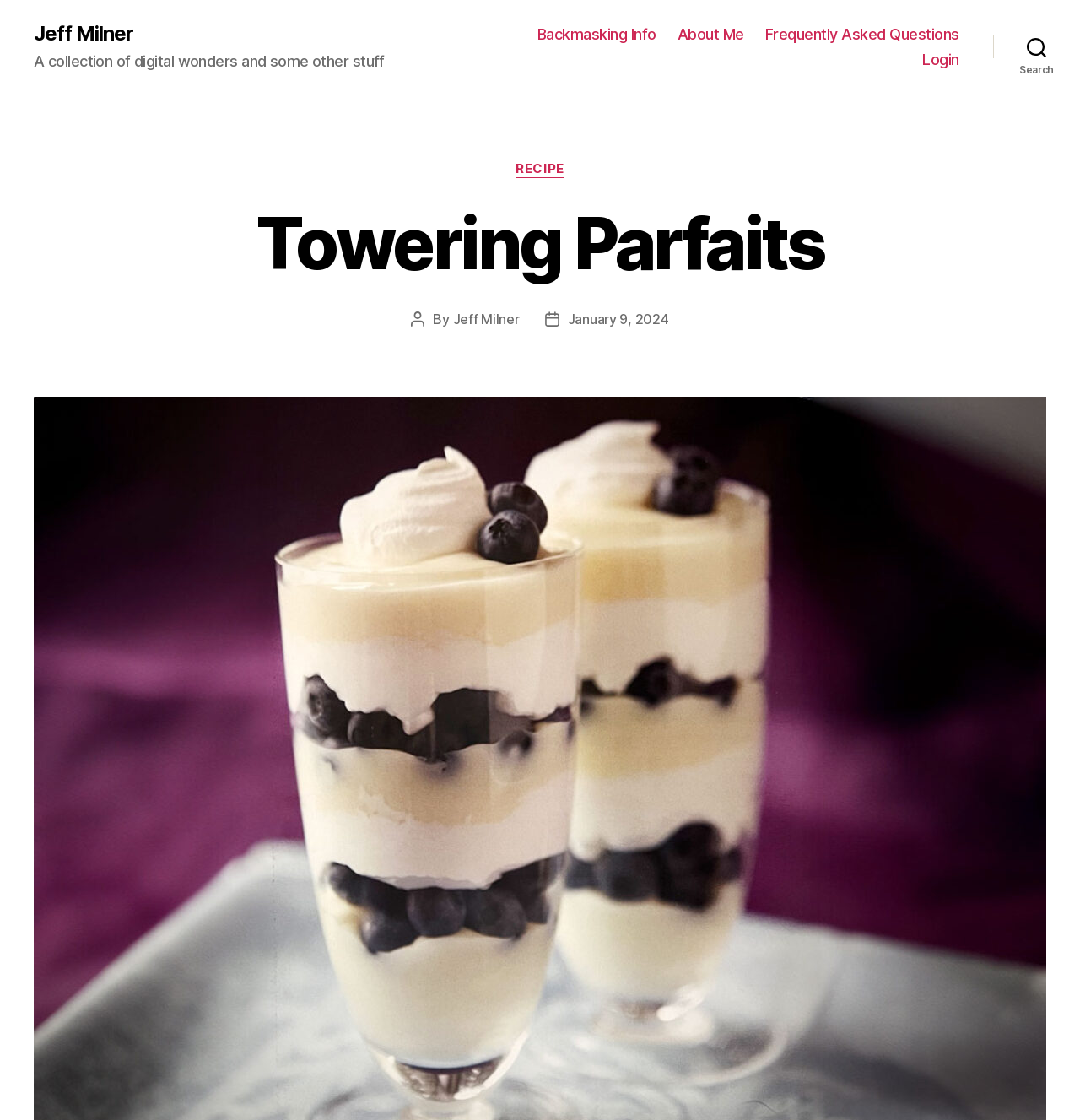Locate the bounding box coordinates of the clickable part needed for the task: "login to the website".

[0.854, 0.045, 0.888, 0.061]